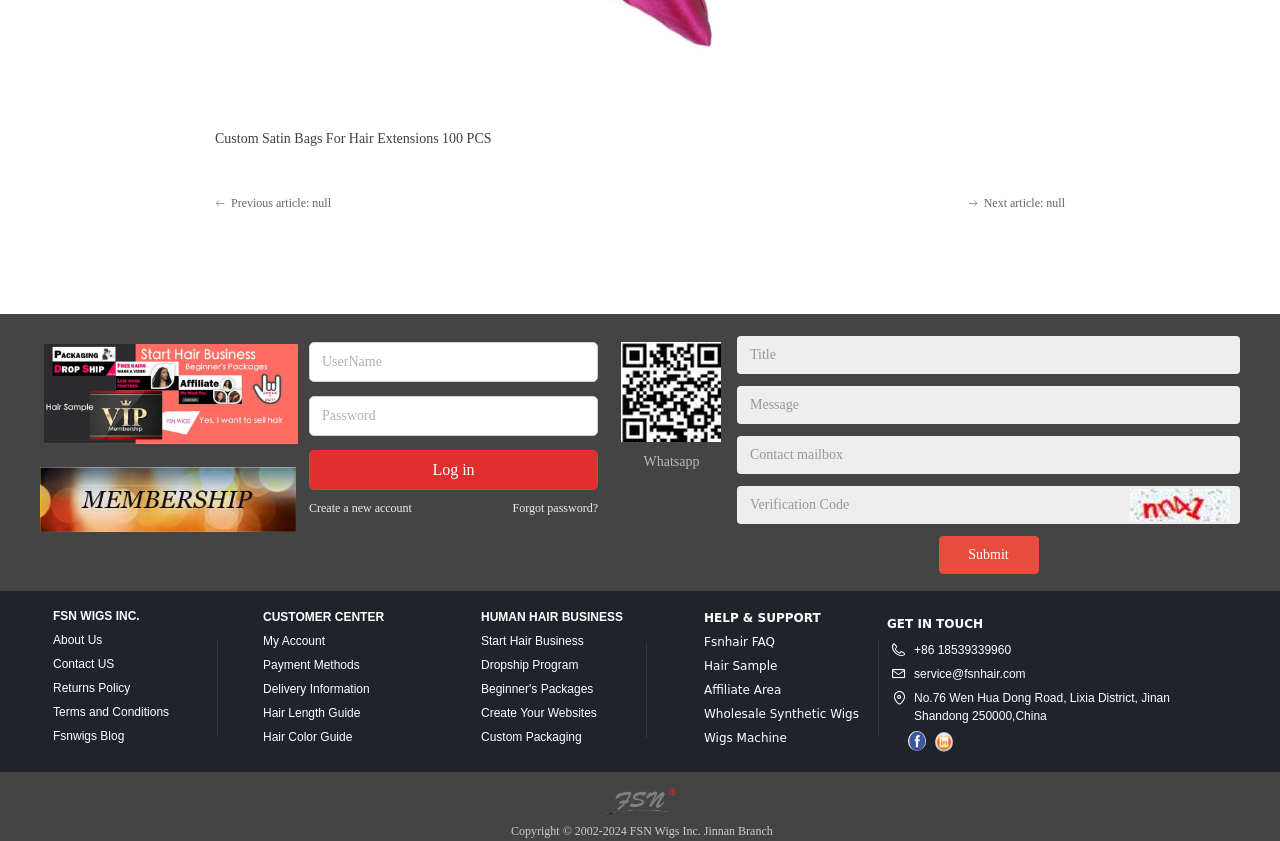Answer the following in one word or a short phrase: 
What is the company name?

FSN Wigs Inc.